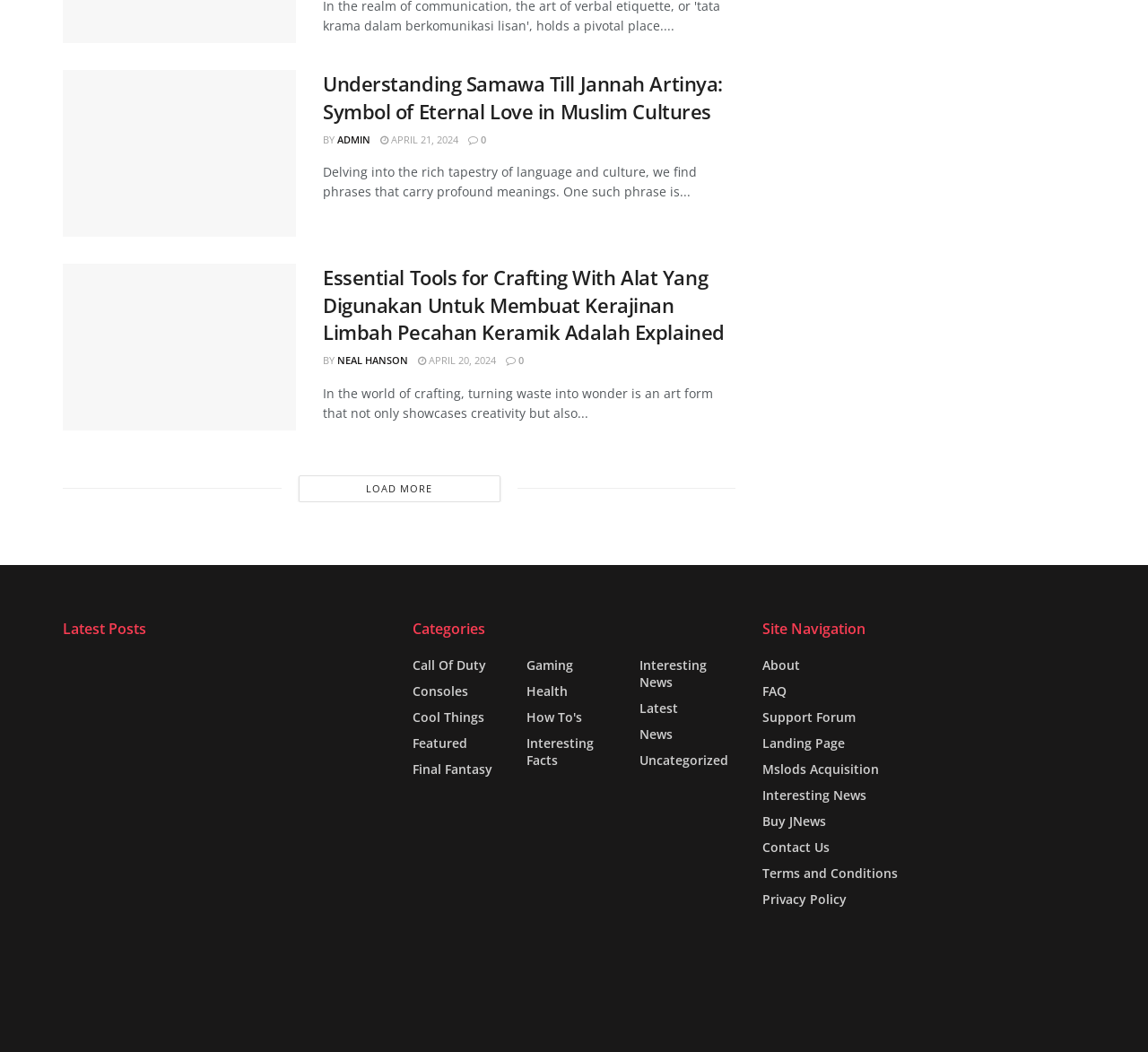Can you specify the bounding box coordinates for the region that should be clicked to fulfill this instruction: "Load more articles".

[0.26, 0.452, 0.436, 0.477]